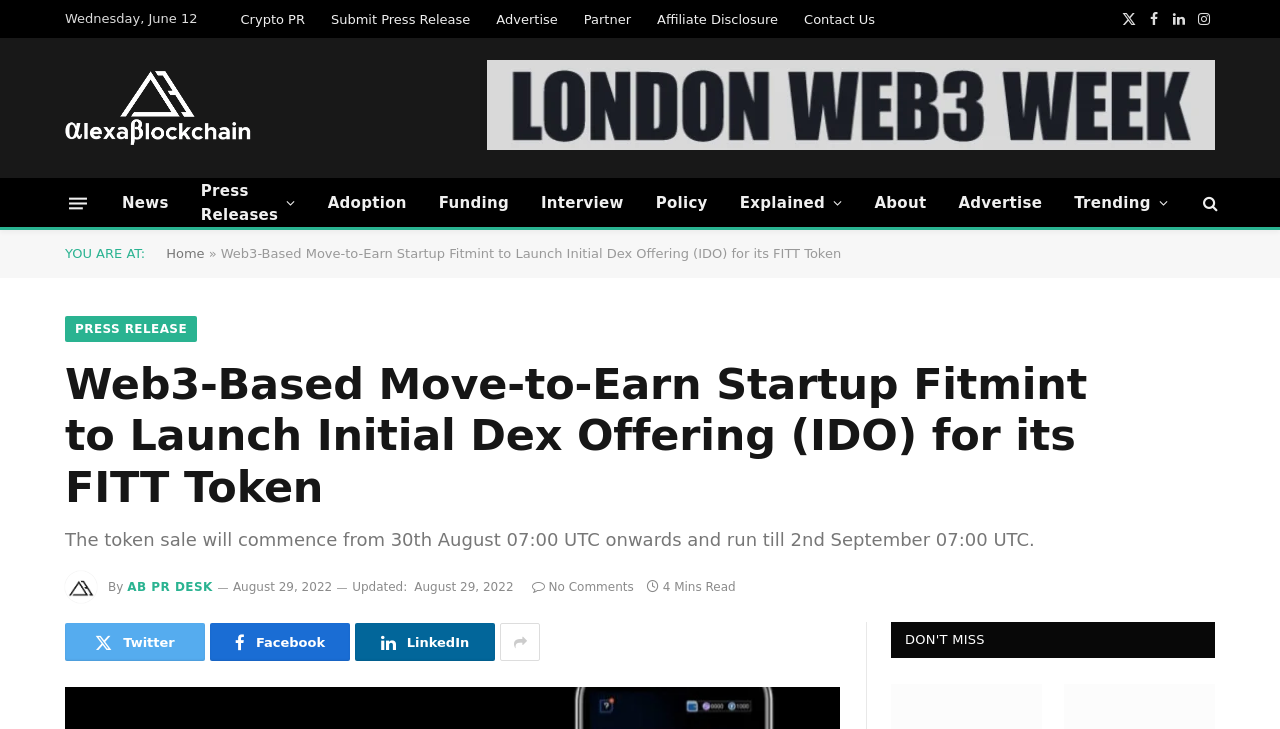Please find the bounding box coordinates of the element that needs to be clicked to perform the following instruction: "View the latest news". The bounding box coordinates should be four float numbers between 0 and 1, represented as [left, top, right, bottom].

[0.083, 0.246, 0.144, 0.311]